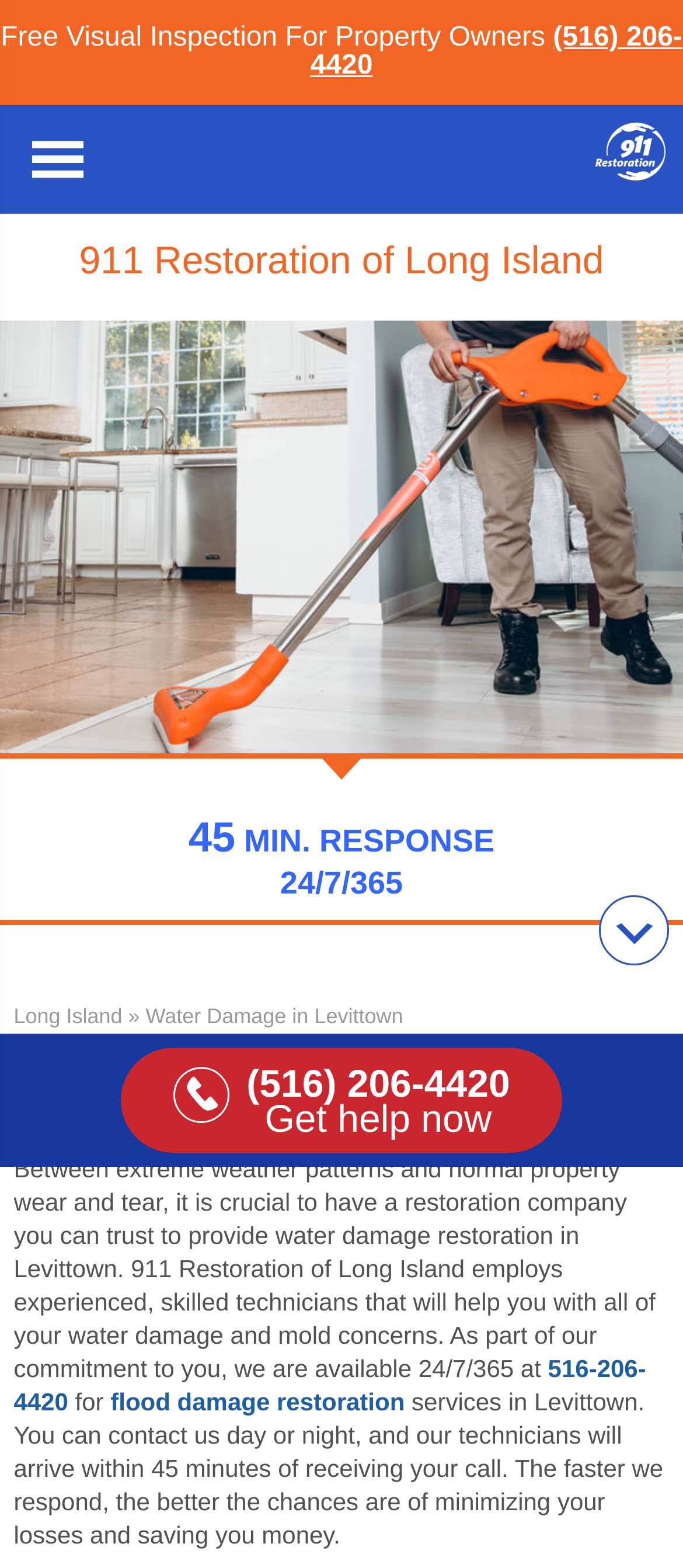Given the description "flood", determine the bounding box of the corresponding UI element.

[0.162, 0.885, 0.259, 0.903]